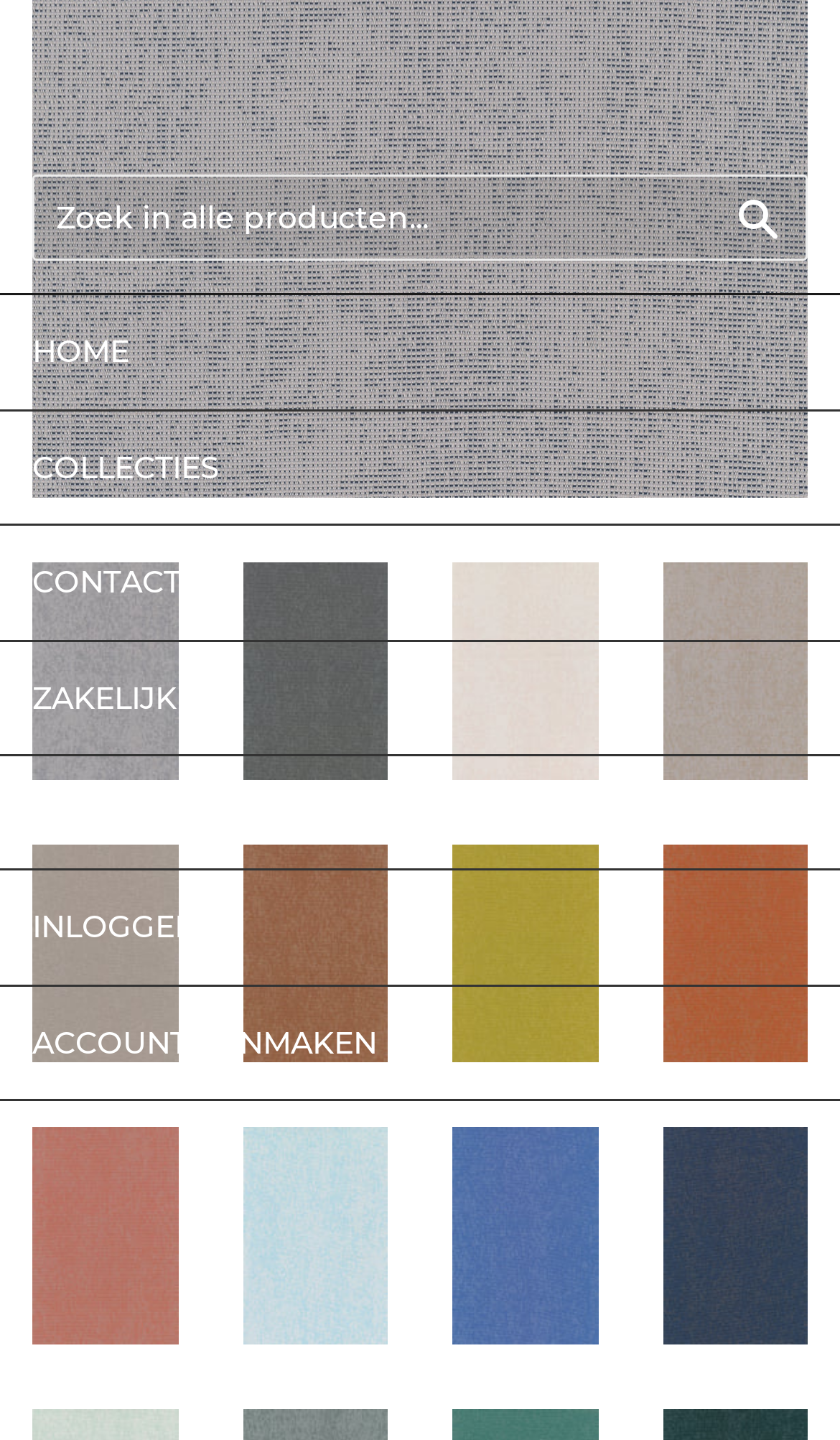Find the bounding box coordinates of the clickable area that will achieve the following instruction: "create a new account".

[0.0, 0.685, 1.0, 0.763]